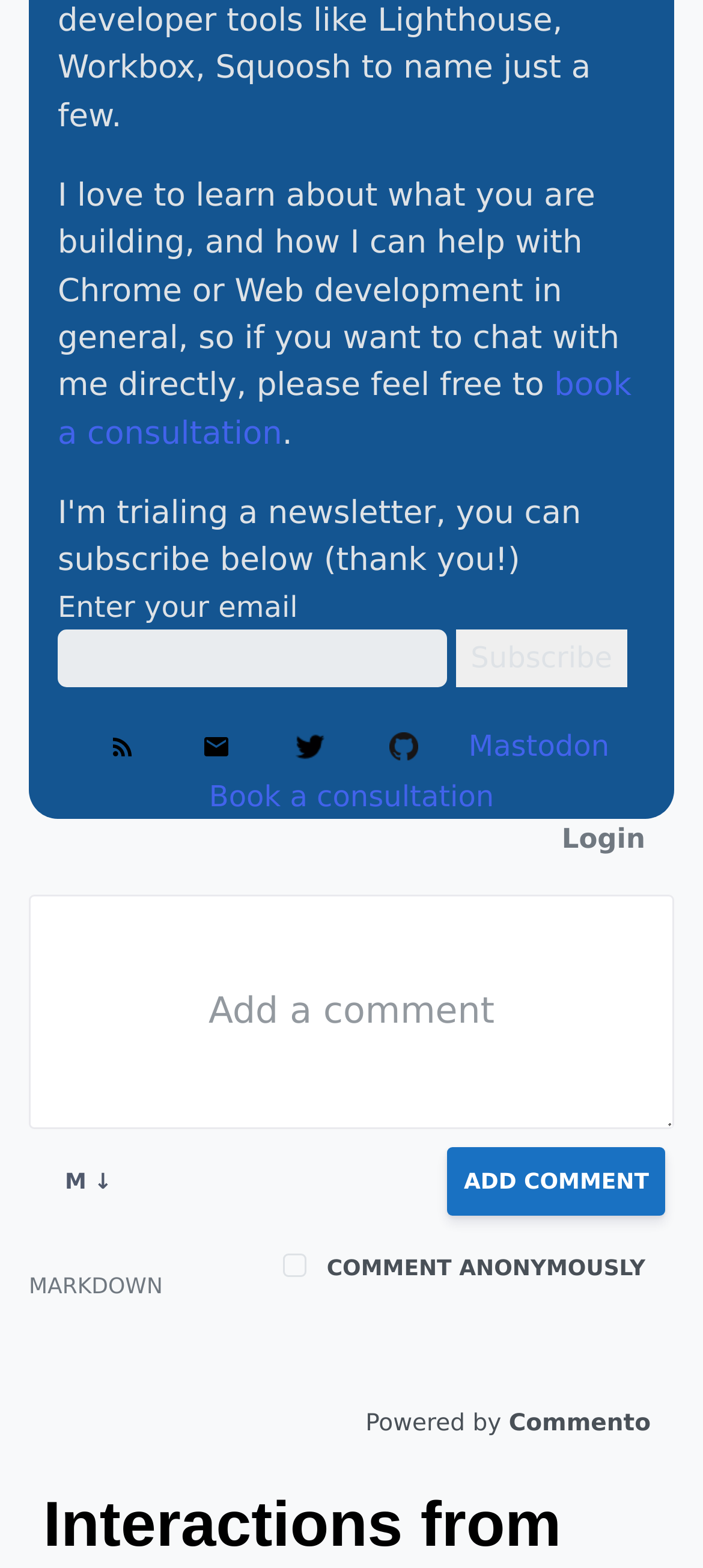Could you locate the bounding box coordinates for the section that should be clicked to accomplish this task: "book a consultation".

[0.082, 0.231, 0.898, 0.293]